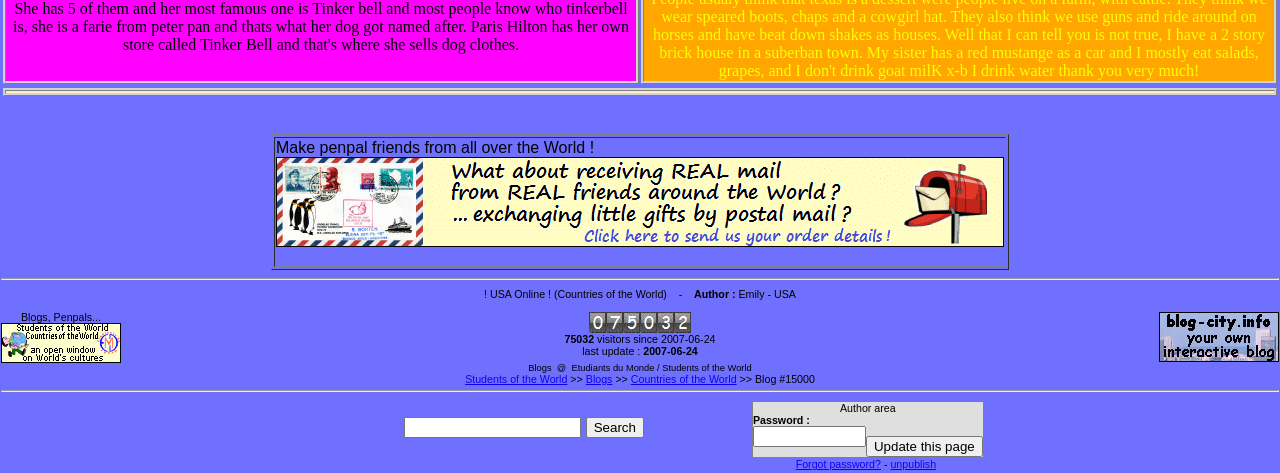Please specify the bounding box coordinates of the clickable section necessary to execute the following command: "Find Penpals (for kids)".

[0.001, 0.745, 0.095, 0.771]